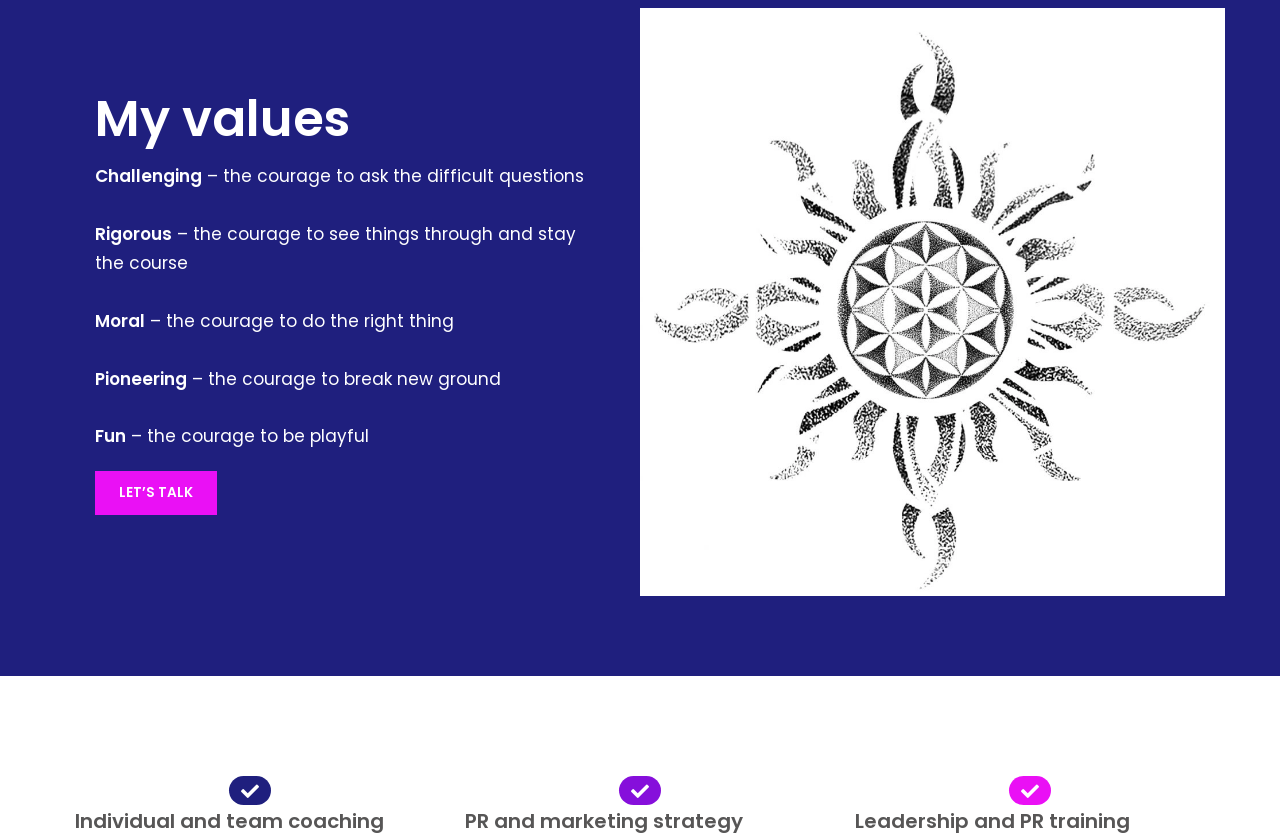Identify the bounding box for the described UI element. Provide the coordinates in (top-left x, top-left y, bottom-right x, bottom-right y) format with values ranging from 0 to 1: LET’S TALK

[0.074, 0.562, 0.17, 0.615]